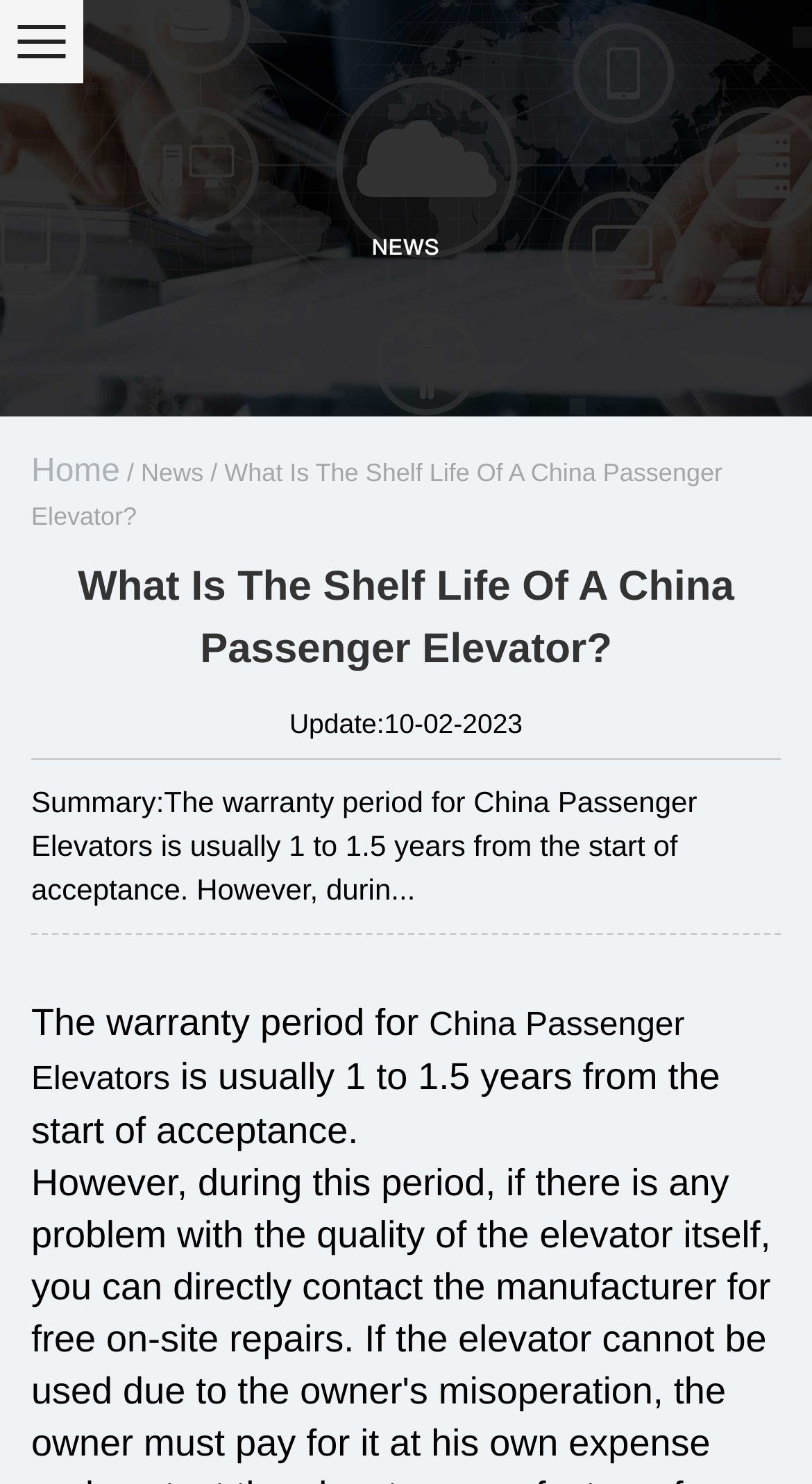Given the element description, predict the bounding box coordinates in the format (top-left x, top-left y, bottom-right x, bottom-right y). Make sure all values are between 0 and 1. Here is the element description: parent_node: Toggle navigation

None